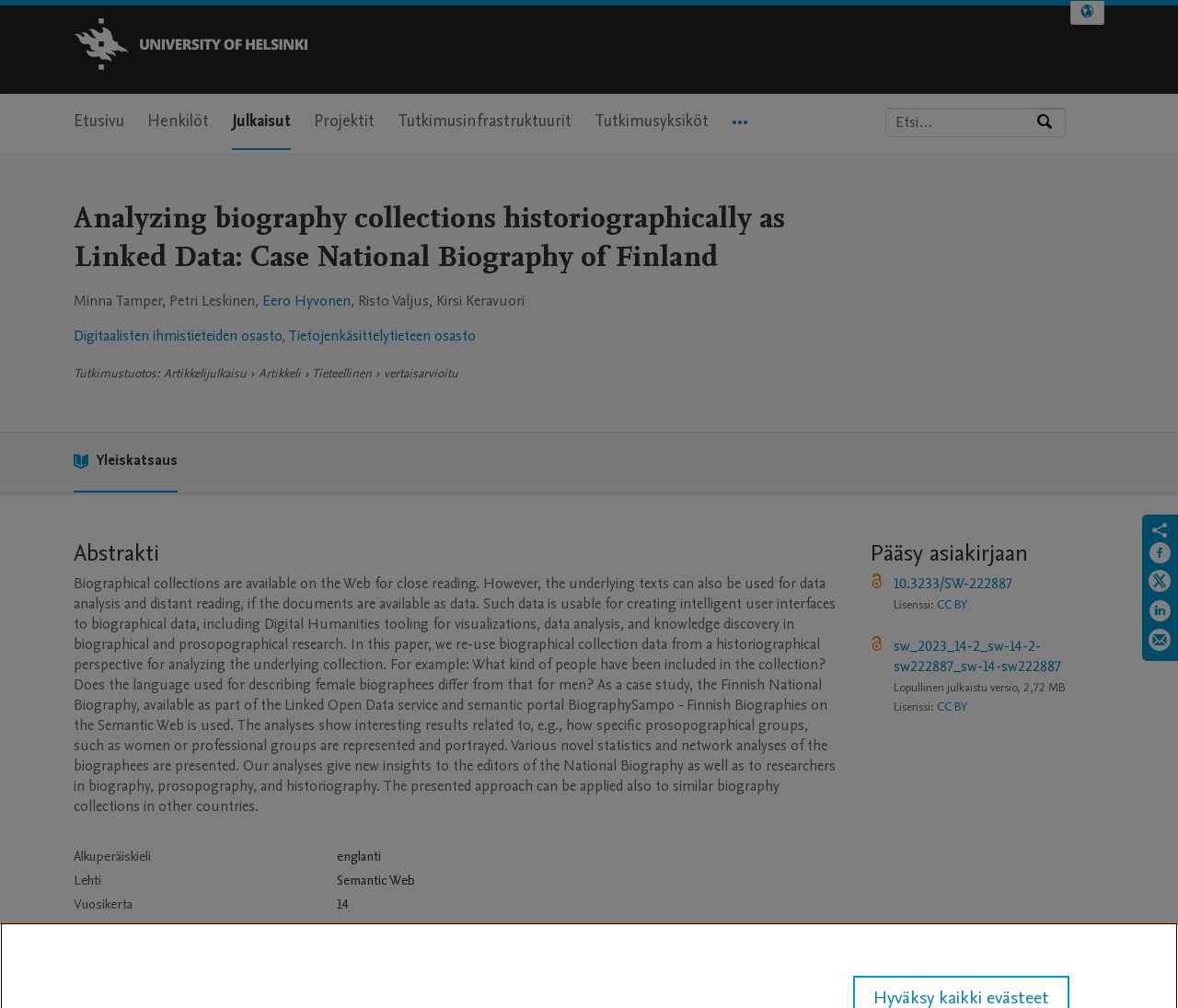What is the research field of the authors?
Using the information from the image, provide a comprehensive answer to the question.

The research field of the authors can be inferred from the text 'Digitaalisten ihmistieteiden osasto' which translates to 'Department of Digital Humanities'. This text is located under the author names.